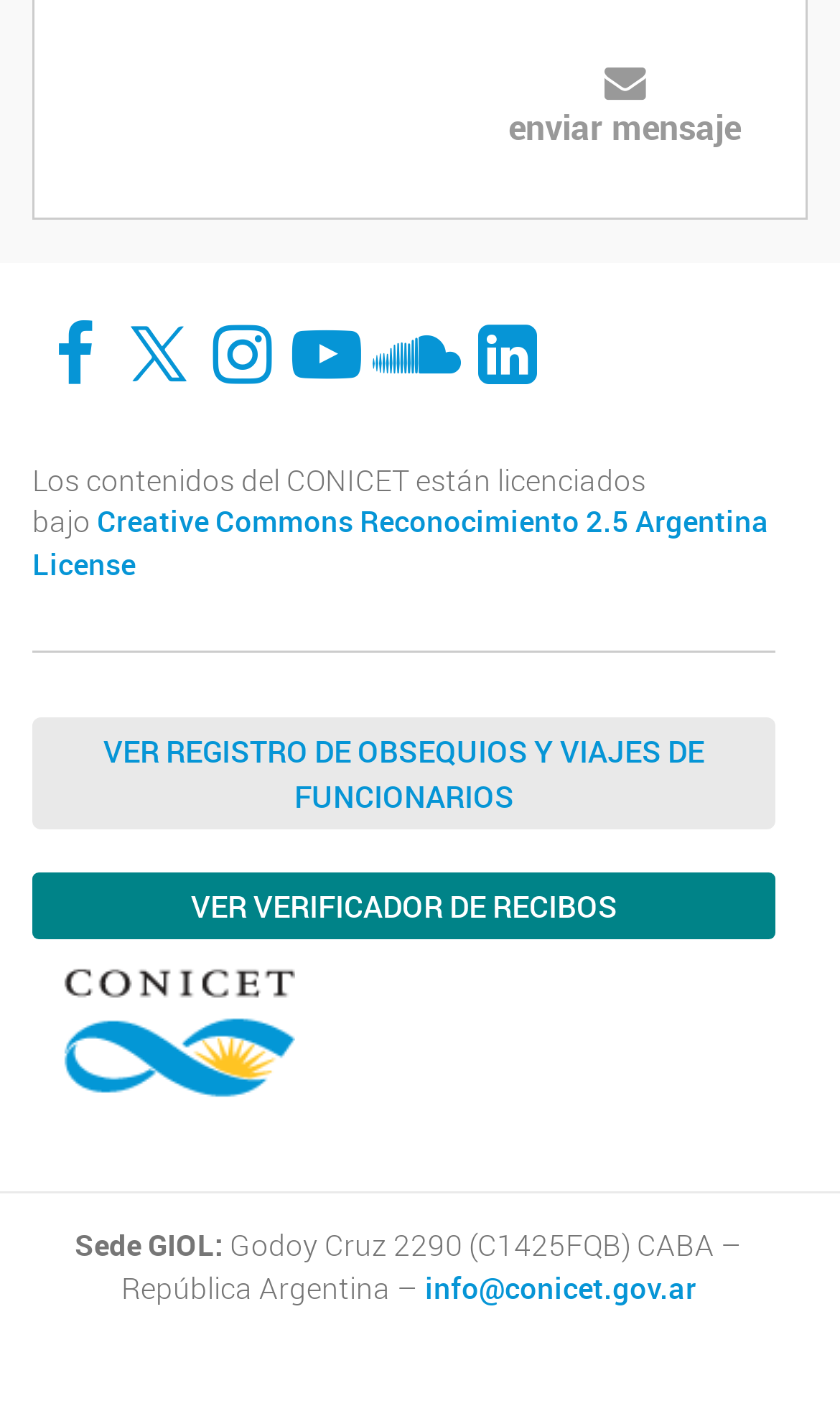Identify the bounding box coordinates for the UI element described as follows: "enviar mensaje". Ensure the coordinates are four float numbers between 0 and 1, formatted as [left, top, right, bottom].

[0.605, 0.074, 0.882, 0.107]